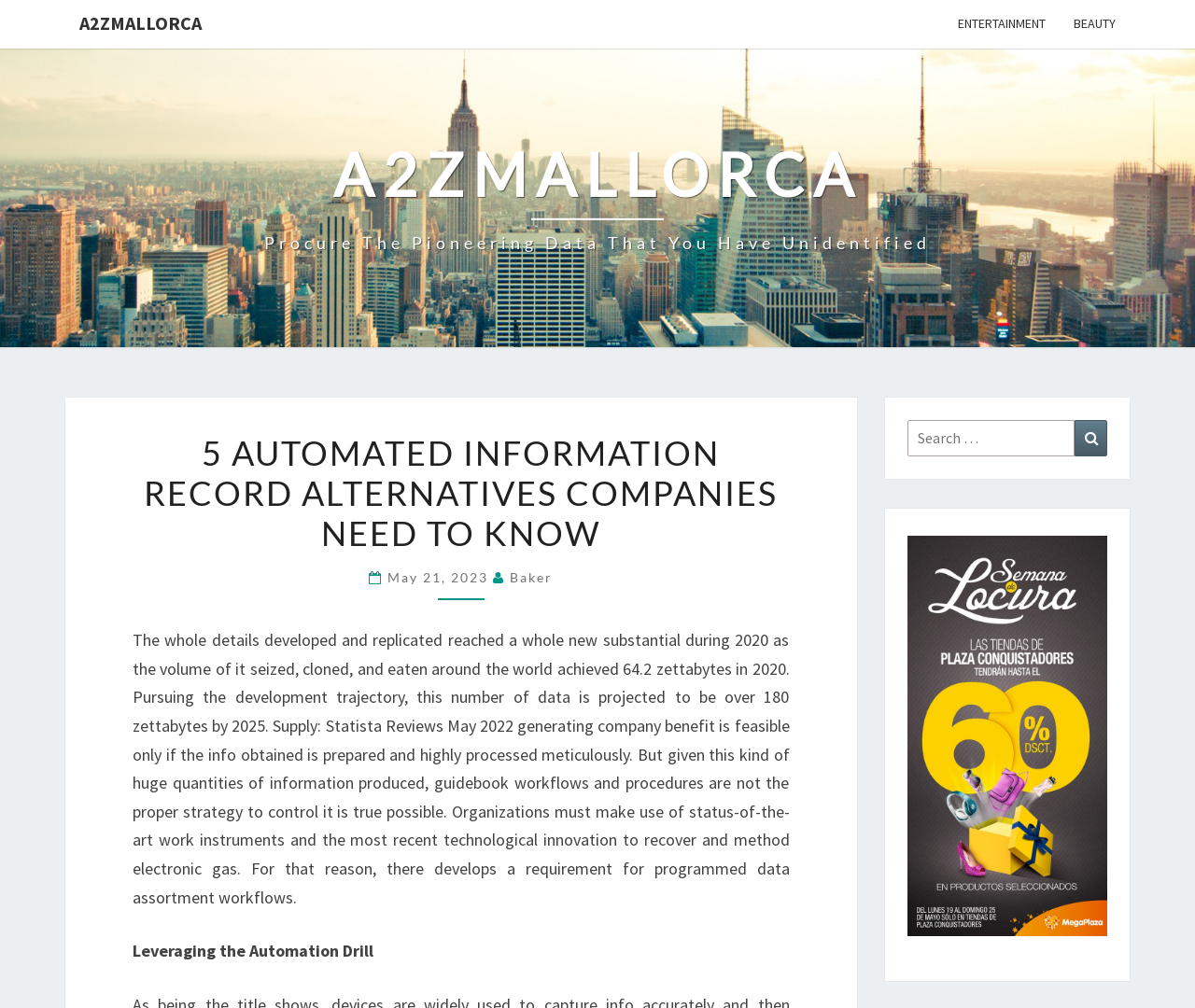What is the name of the author mentioned in the article?
Refer to the image and give a detailed answer to the question.

The article mentions the author's name as 'Baker' alongside the publication date 'May 21, 2023', indicating that Baker is the author of the article.